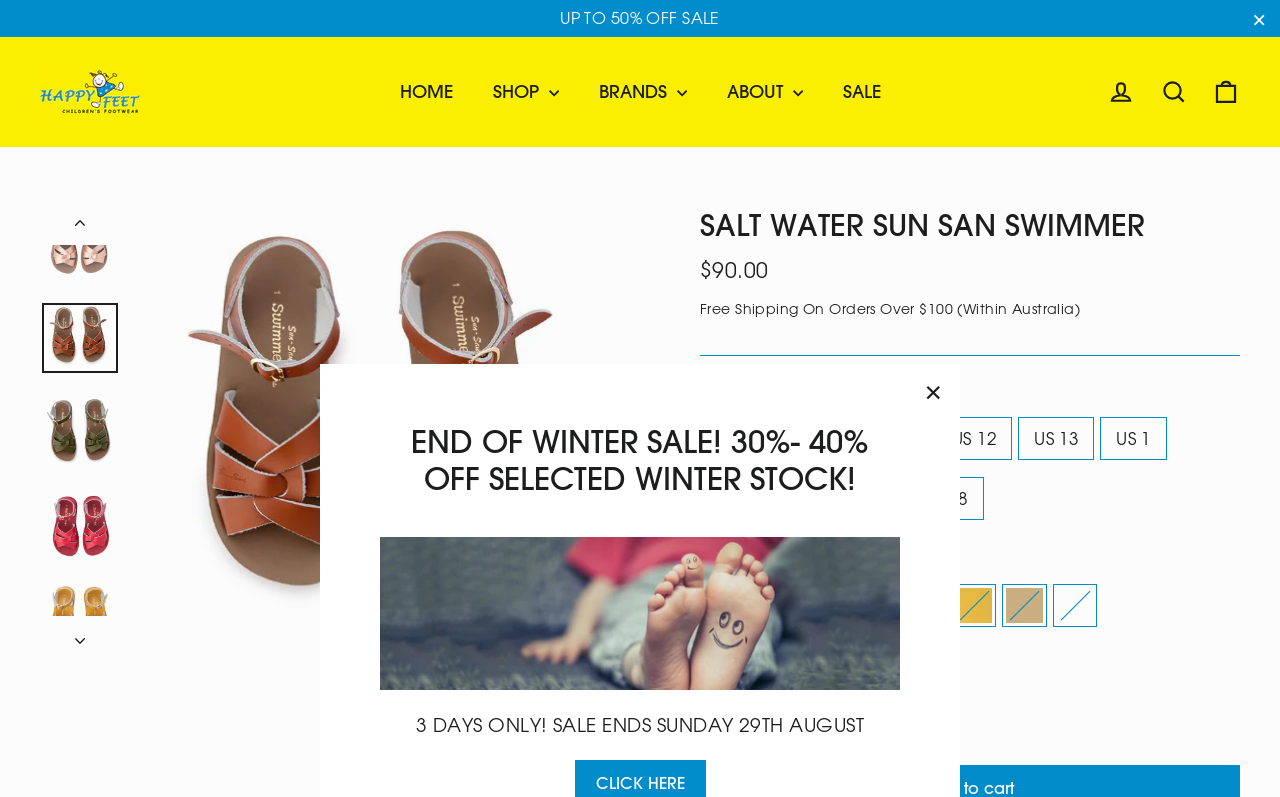Find the UI element described as: "alt="SALT WATER SUN SAN SWIMMER"" and predict its bounding box coordinates. Ensure the coordinates are four float numbers between 0 and 1, [left, top, right, bottom].

[0.033, 0.615, 0.092, 0.701]